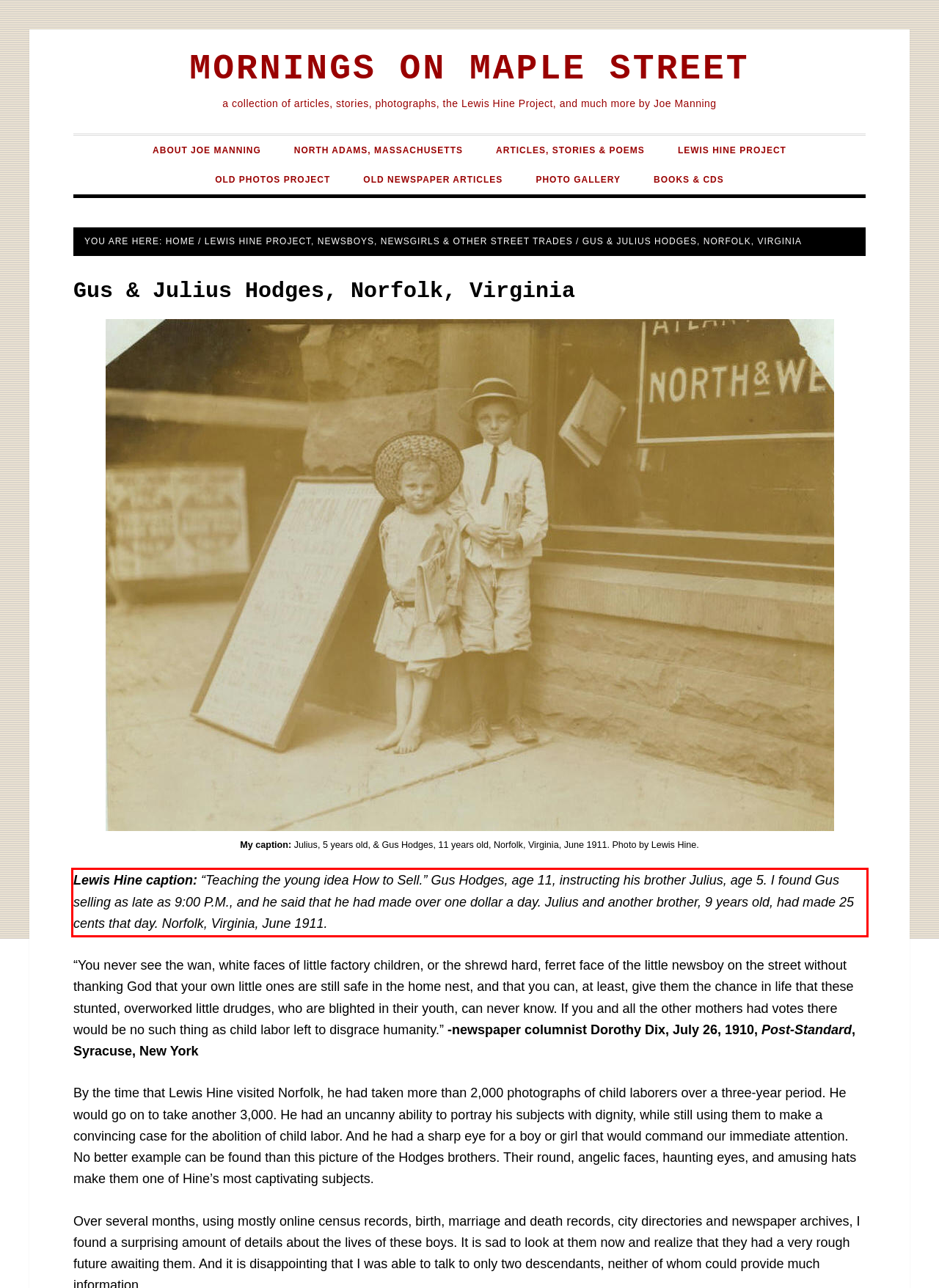Please analyze the screenshot of a webpage and extract the text content within the red bounding box using OCR.

Lewis Hine caption: “Teaching the young idea How to Sell.” Gus Hodges, age 11, instructing his brother Julius, age 5. I found Gus selling as late as 9:00 P.M., and he said that he had made over one dollar a day. Julius and another brother, 9 years old, had made 25 cents that day. Norfolk, Virginia, June 1911.